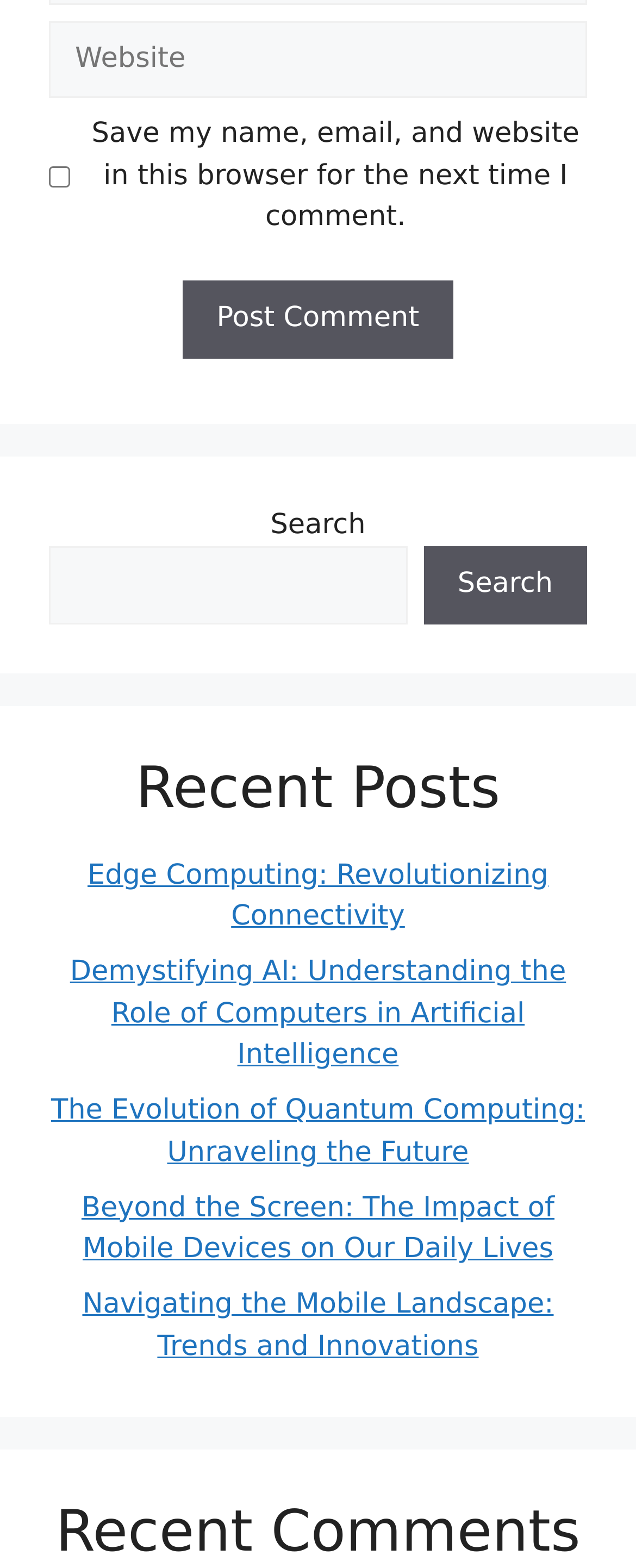Find the bounding box coordinates of the element to click in order to complete the given instruction: "Post a comment."

[0.287, 0.179, 0.713, 0.229]